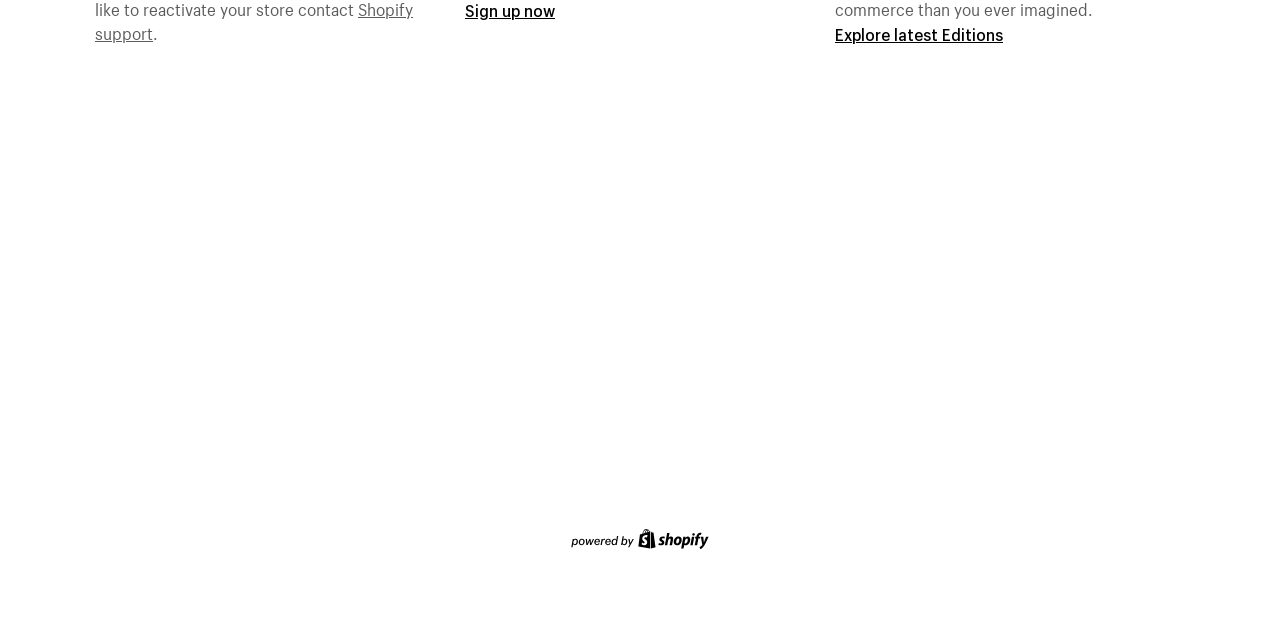Based on the description "Explore latest Editions", find the bounding box of the specified UI element.

[0.652, 0.037, 0.784, 0.07]